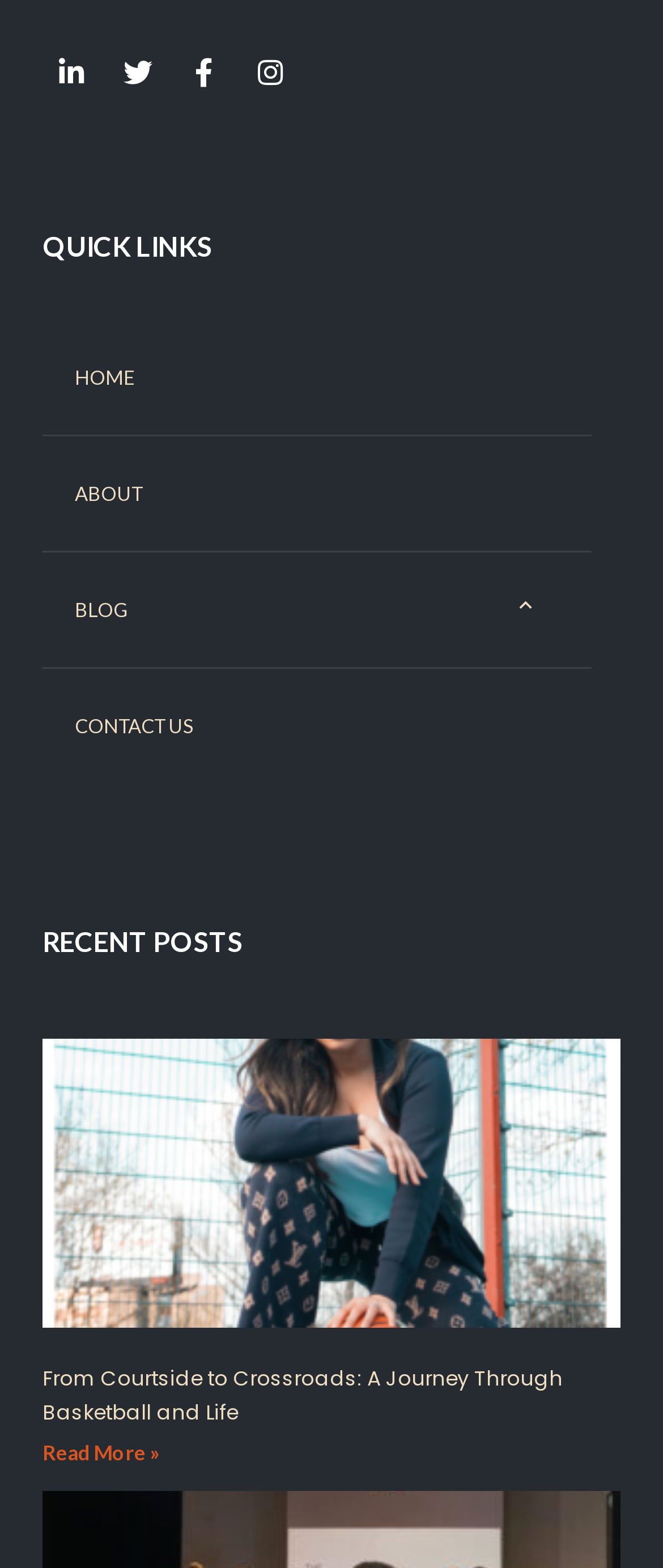Give a short answer using one word or phrase for the question:
What is the purpose of the Read More link?

To read more about an article